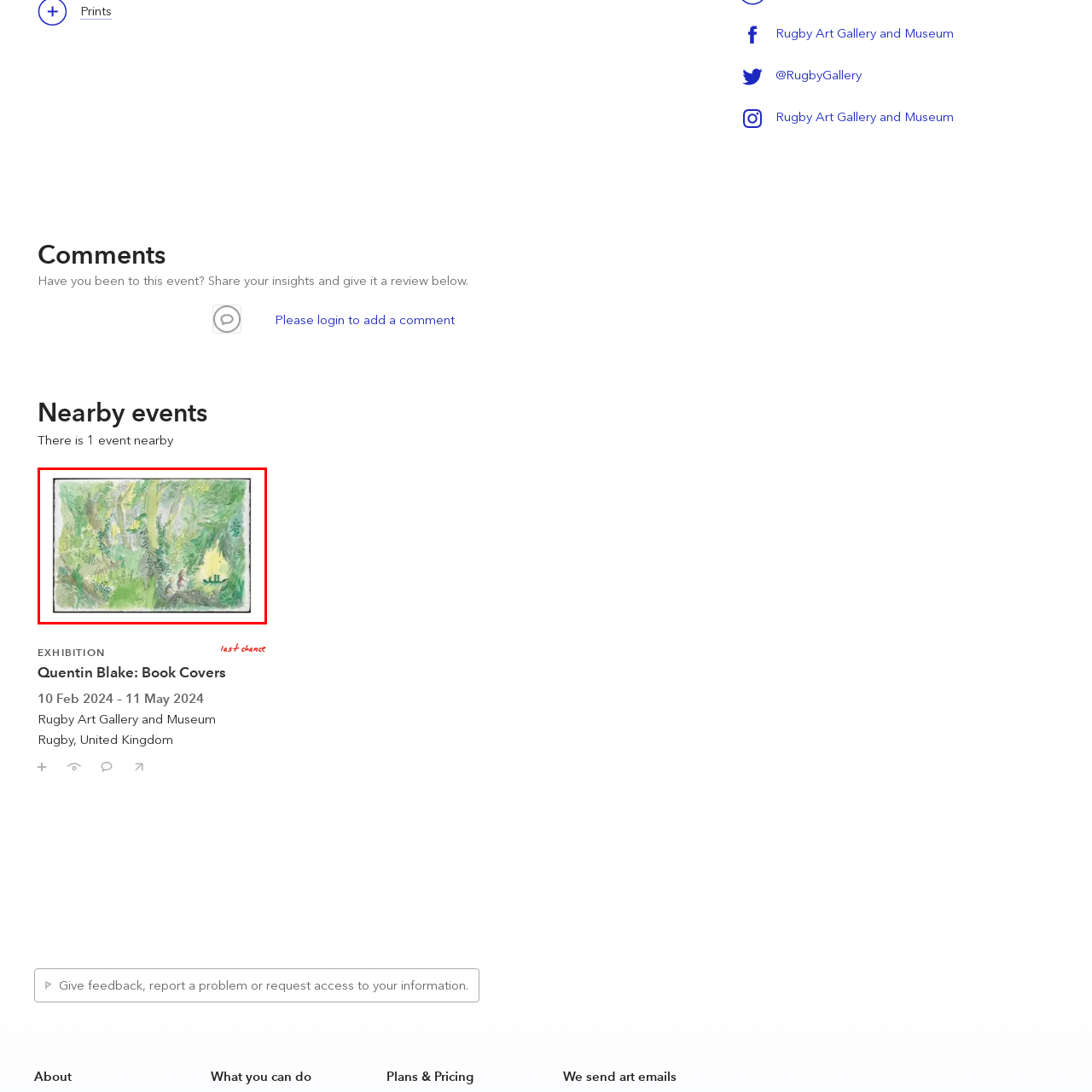Analyze the content inside the red-marked area, What is nestled among the trees in the background? Answer using only one word or a concise phrase.

A small boat